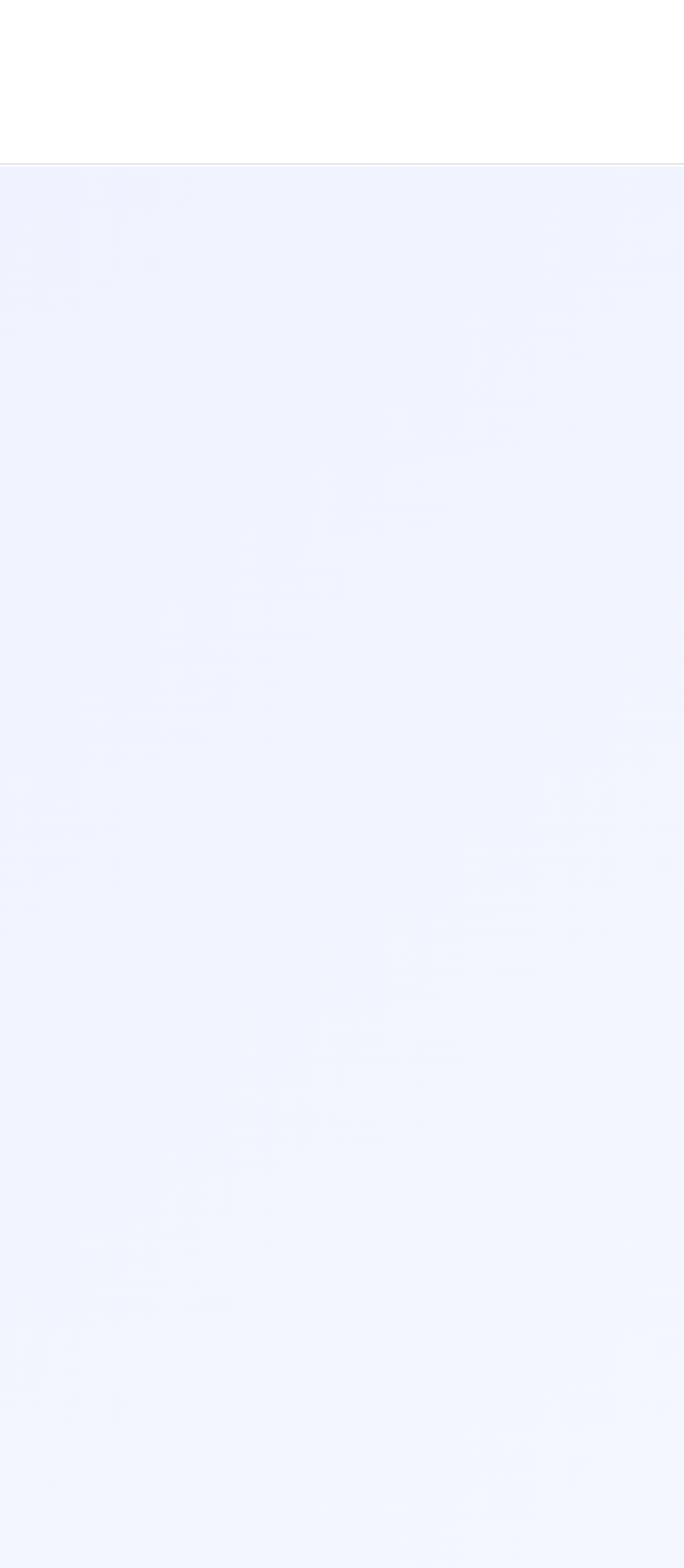Point out the bounding box coordinates of the section to click in order to follow this instruction: "View Our Services".

[0.344, 0.495, 0.656, 0.521]